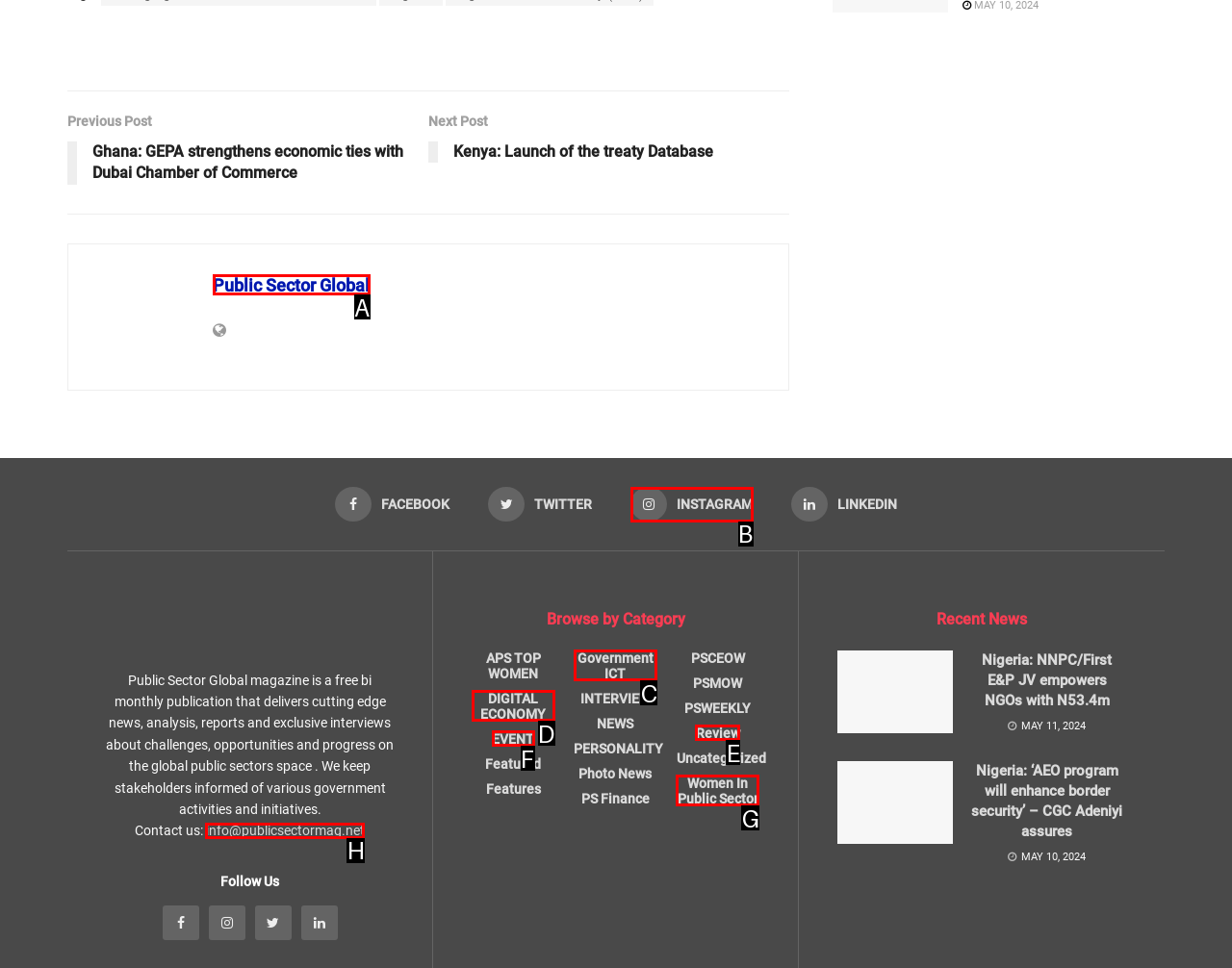Please identify the correct UI element to click for the task: Contact us through email Respond with the letter of the appropriate option.

H